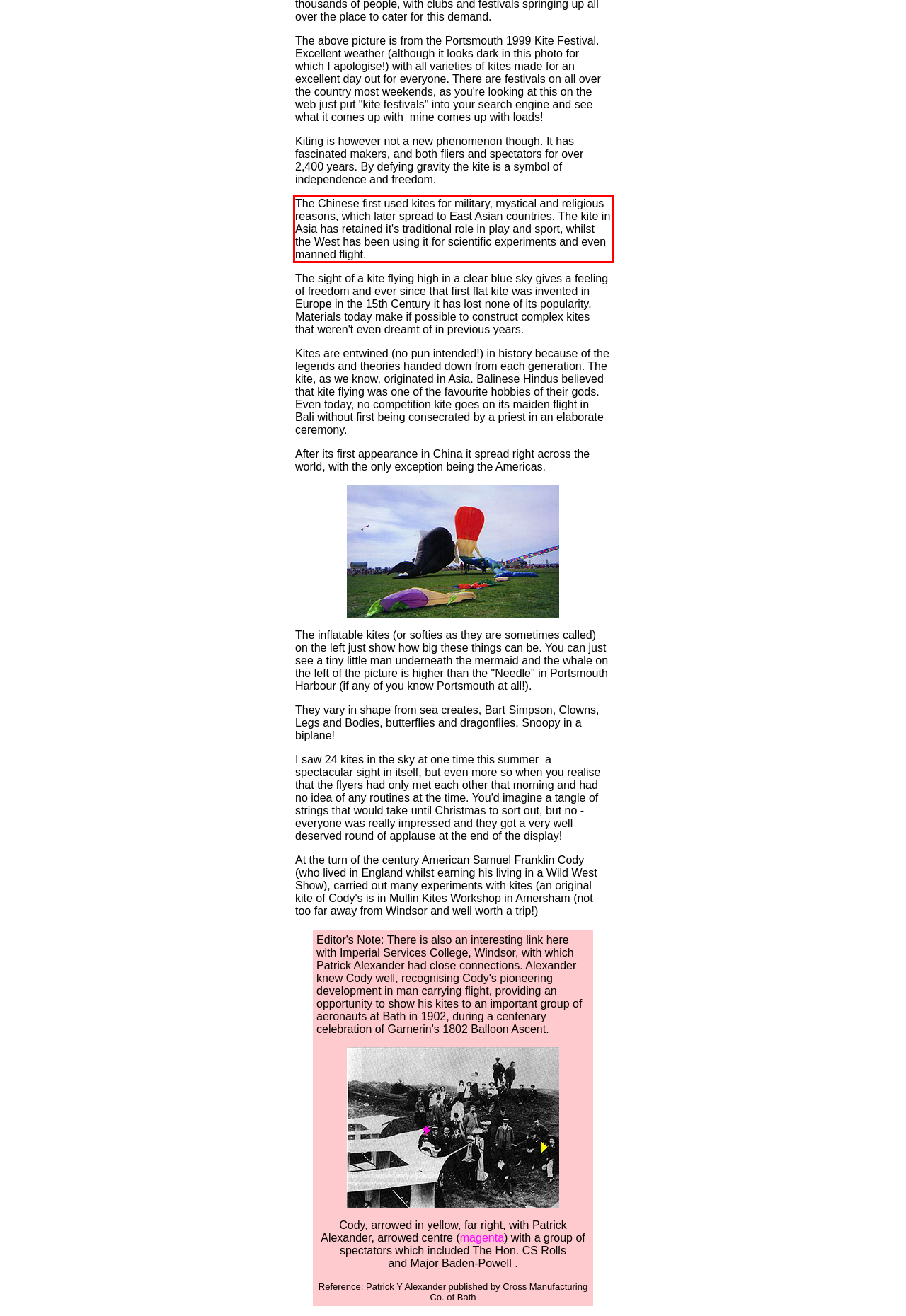Examine the screenshot of the webpage, locate the red bounding box, and generate the text contained within it.

The Chinese first used kites for military, mystical and religious reasons, which later spread to East Asian countries. The kite in Asia has retained it's traditional role in play and sport, whilst the West has been using it for scientific experiments and even manned flight.